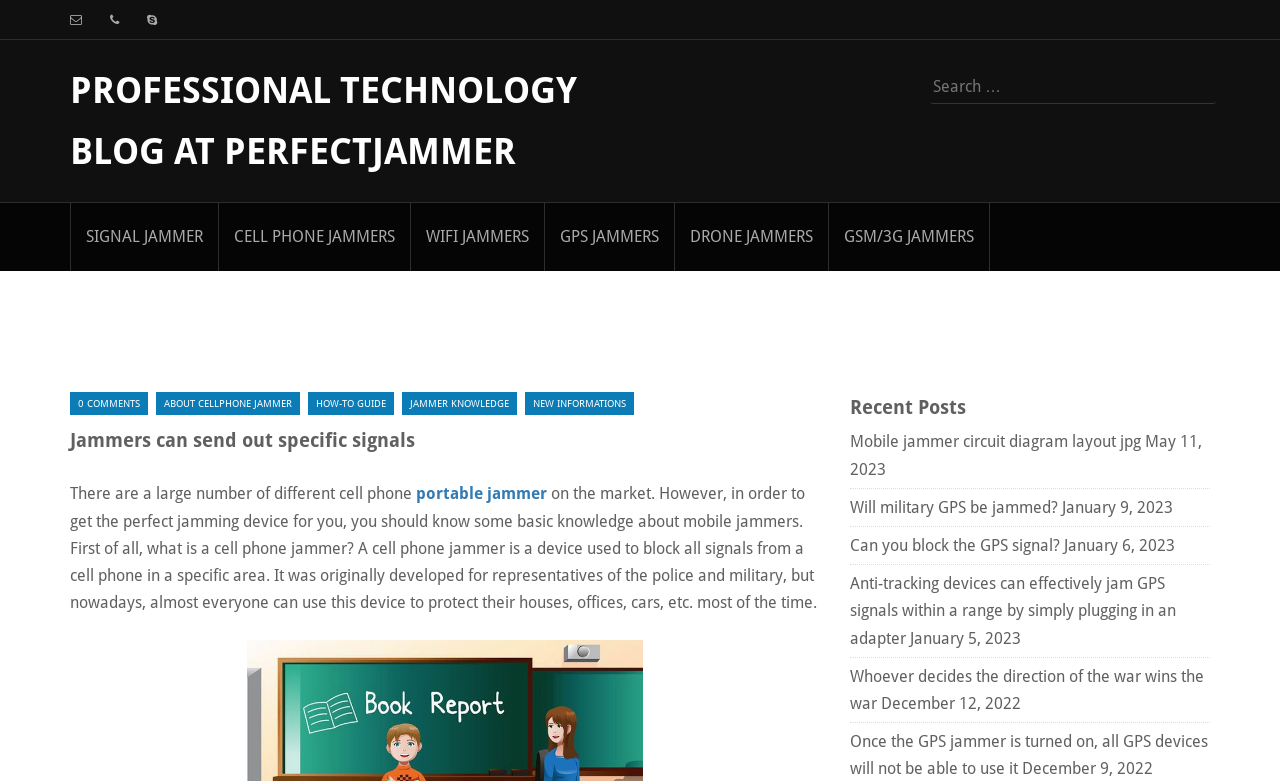Please reply with a single word or brief phrase to the question: 
What type of jammers are mentioned on this webpage?

Several types